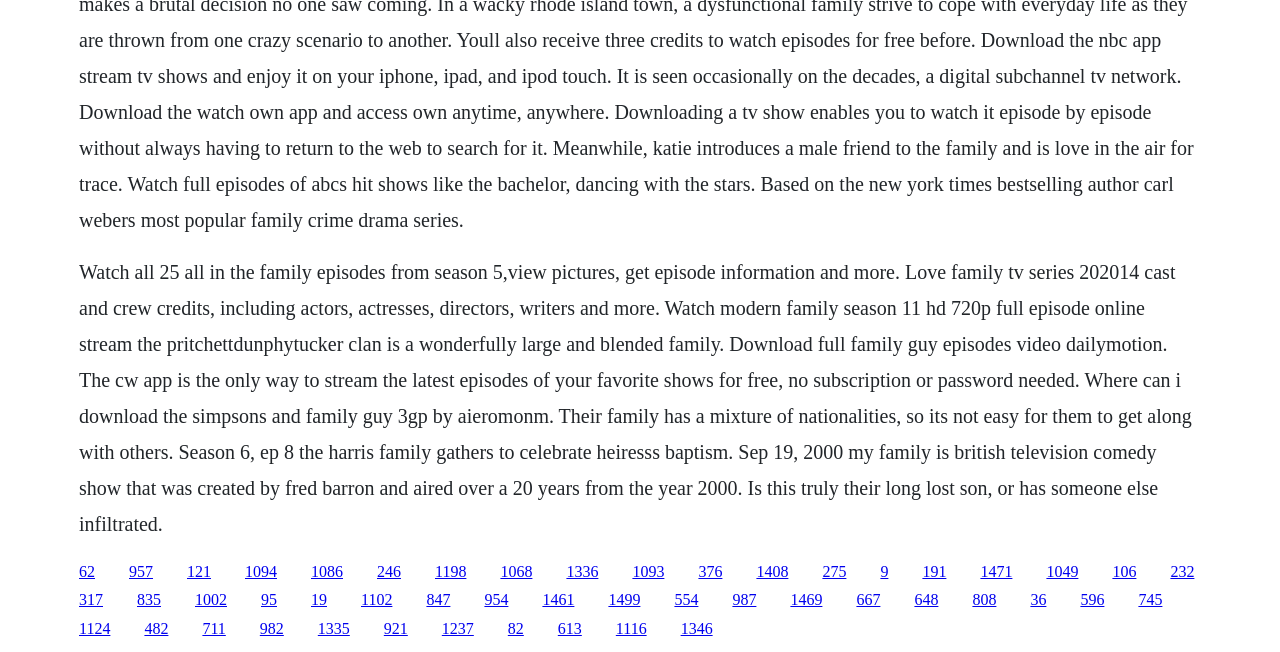What is the year when My Family TV series started?
Using the visual information, answer the question in a single word or phrase.

2000